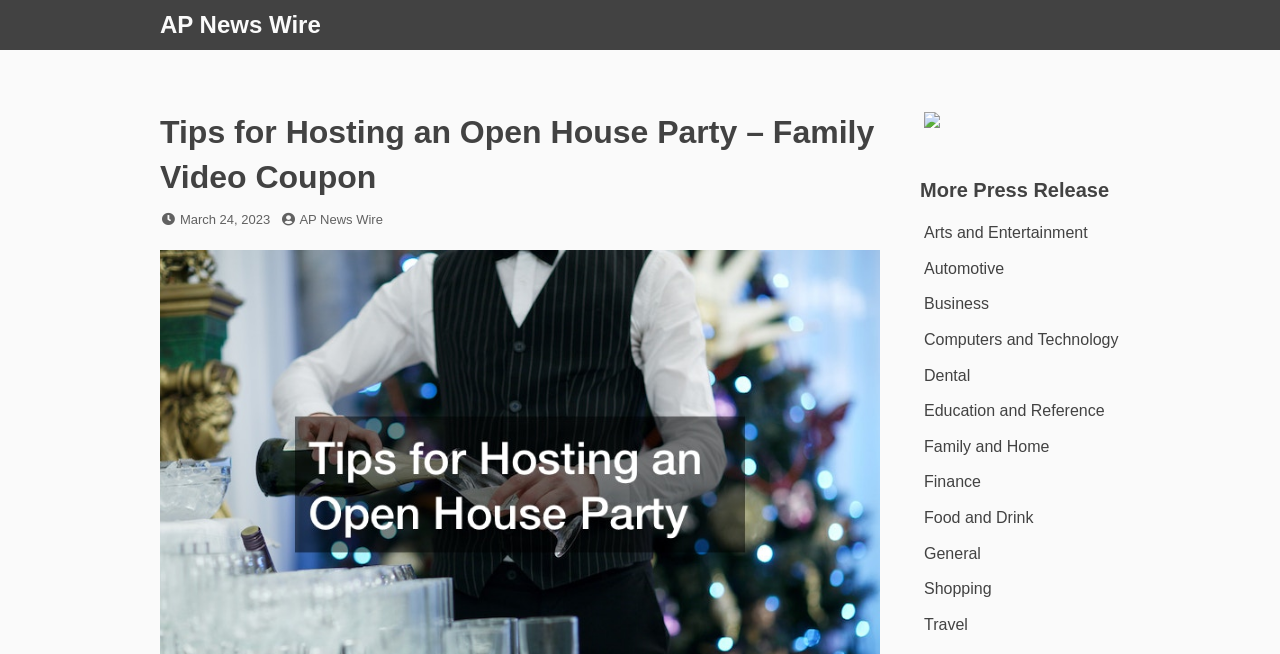What is the name of the author of the latest article?
Provide a short answer using one word or a brief phrase based on the image.

AP News Wire